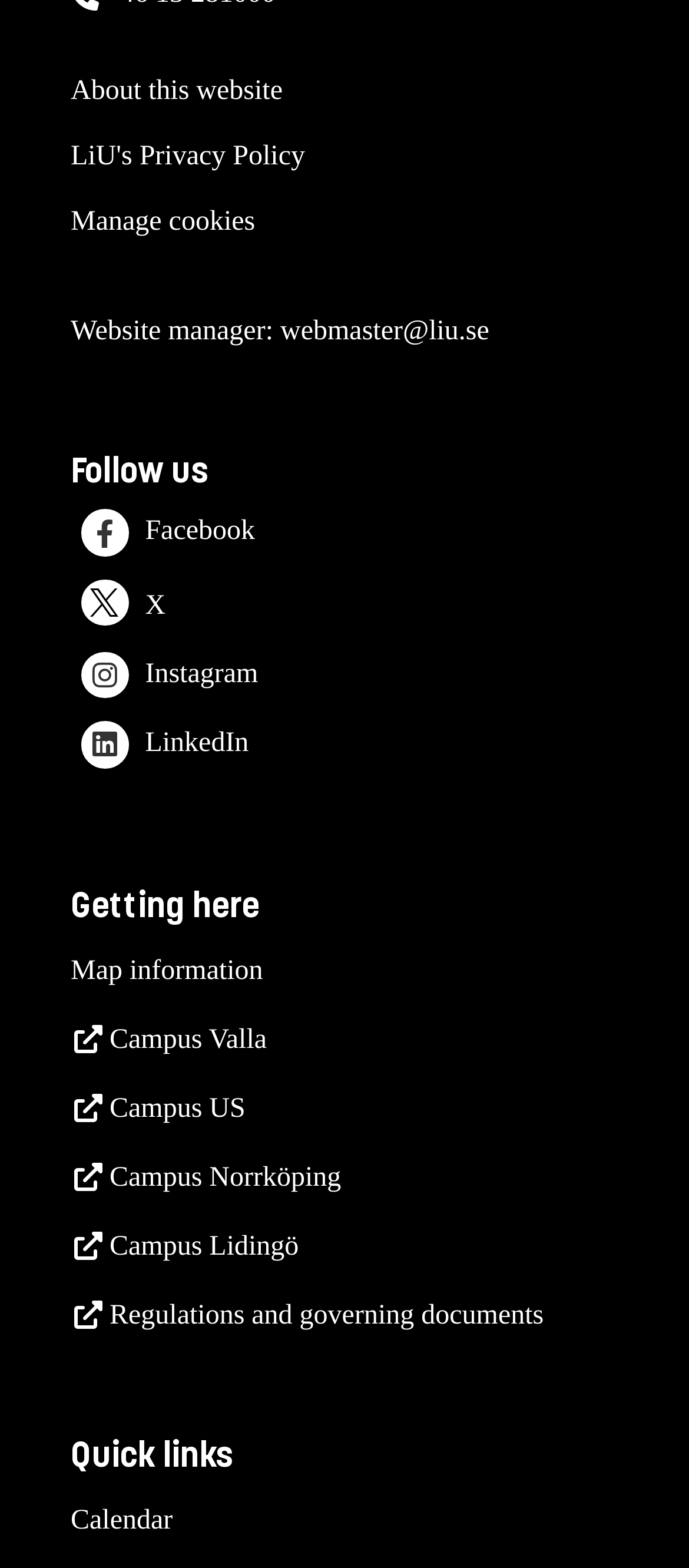Please find the bounding box coordinates of the element that must be clicked to perform the given instruction: "Check the Calendar". The coordinates should be four float numbers from 0 to 1, i.e., [left, top, right, bottom].

[0.103, 0.96, 0.251, 0.979]